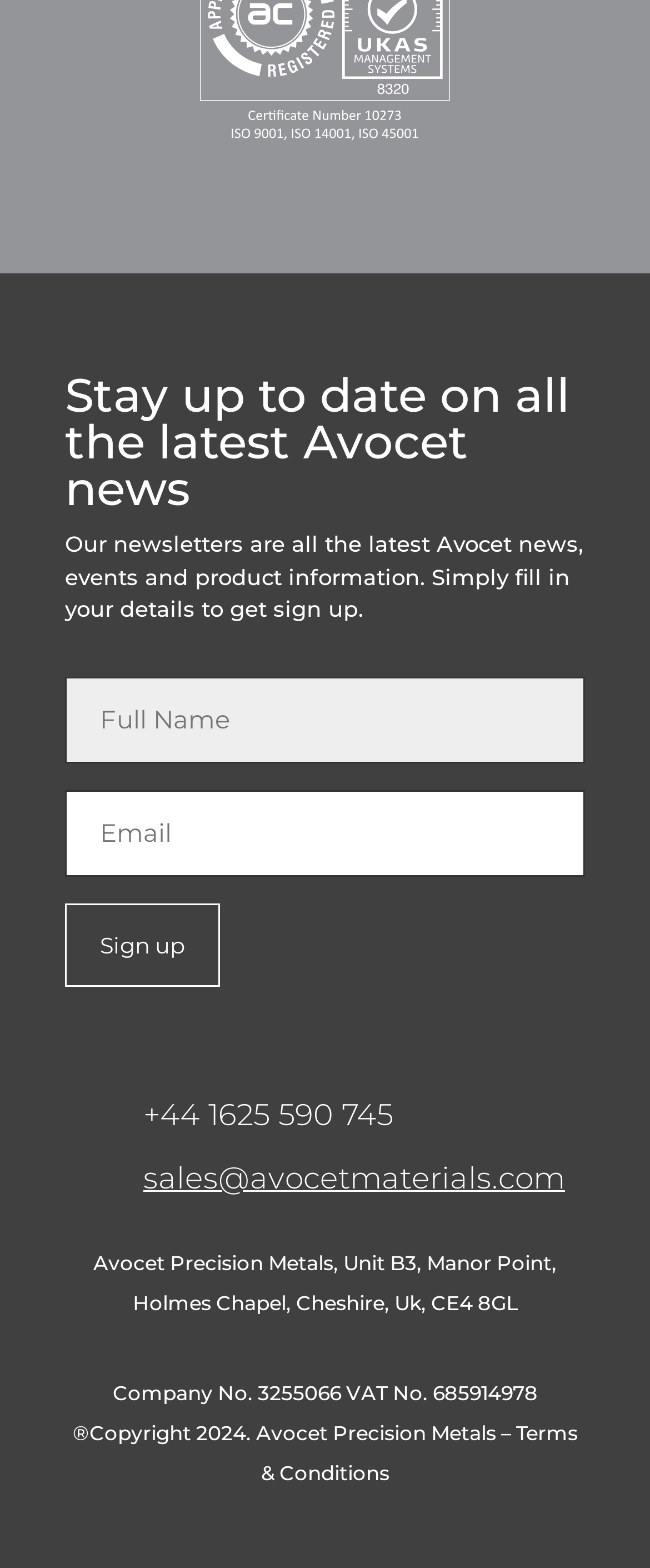Give a concise answer using only one word or phrase for this question:
What is the purpose of the newsletter?

Get latest Avocet news